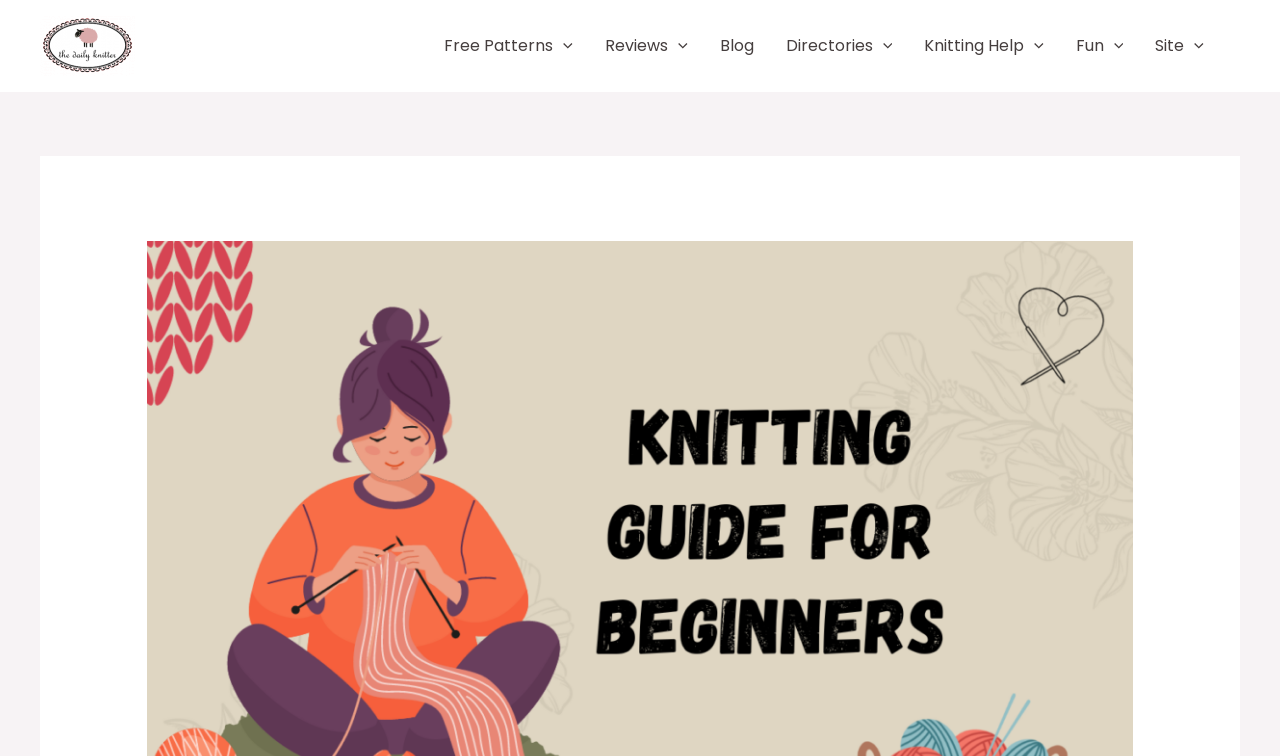Refer to the image and offer a detailed explanation in response to the question: What is the shape of the menu toggle icons?

The menu toggle icons are small images located next to each link in the navigation section, and they have a rectangular shape, as indicated by their bounding box coordinates, such as [0.44, 0.055, 0.448, 0.067] for the 'Free Patterns' menu toggle icon.